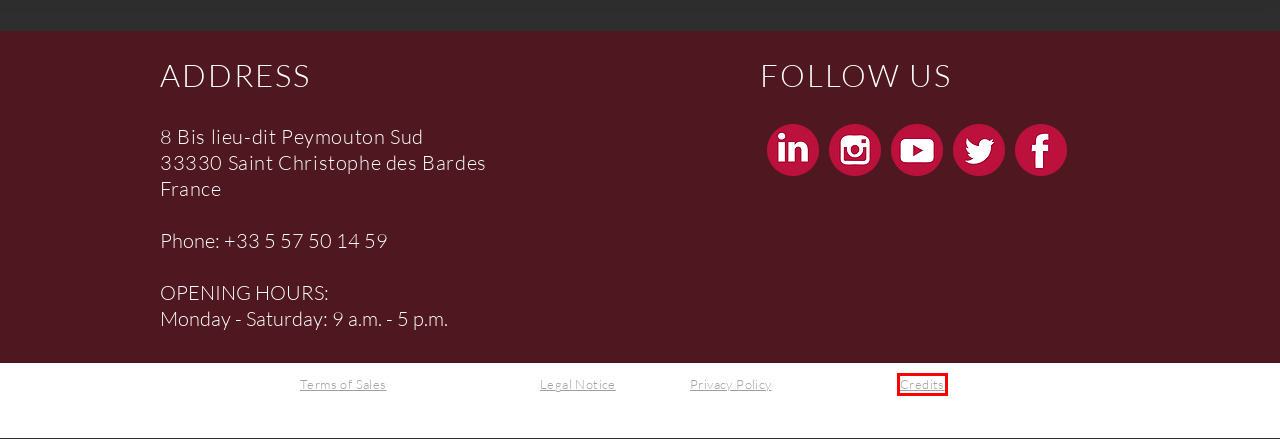You have a screenshot showing a webpage with a red bounding box highlighting an element. Choose the webpage description that best fits the new webpage after clicking the highlighted element. The descriptions are:
A. FAMILY WINES | CROIX DE LABRIE
B. Cart Page | CROIX DE LABRIE
C. CROIX DE LABRIE
D. Croix de Labrie | Saint Emilion Grand Cru
E. TERMS OF SALES | CROIX DE LABRIE
F. LEGAL NOTICE | CROIX DE LABRIE
G. CREDIT | CROIX DE LABRIE
H. GALERY | CROIX DE LABRIE

G